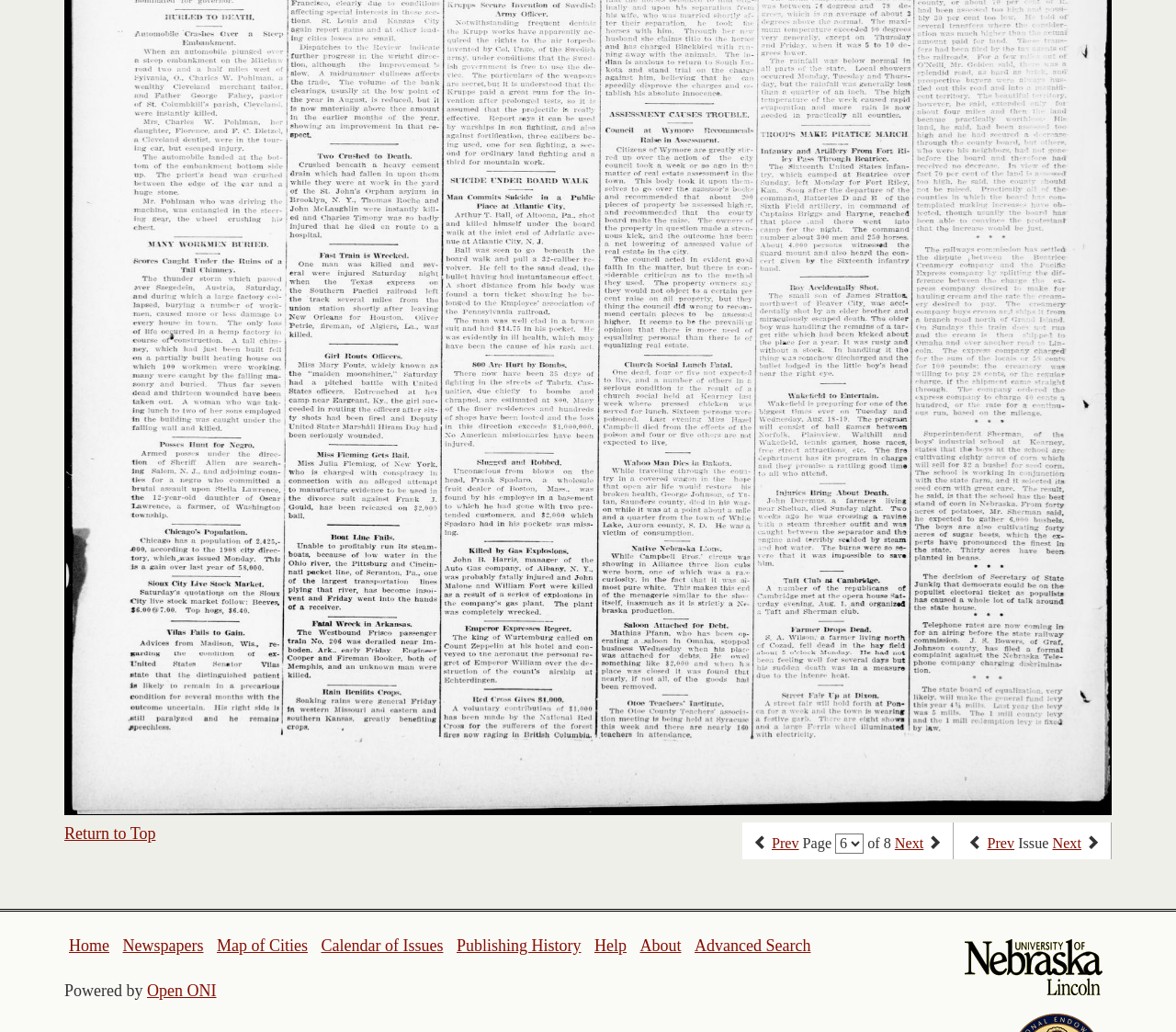What is the purpose of the 'Advanced Search' link?
Please answer the question with a single word or phrase, referencing the image.

To search